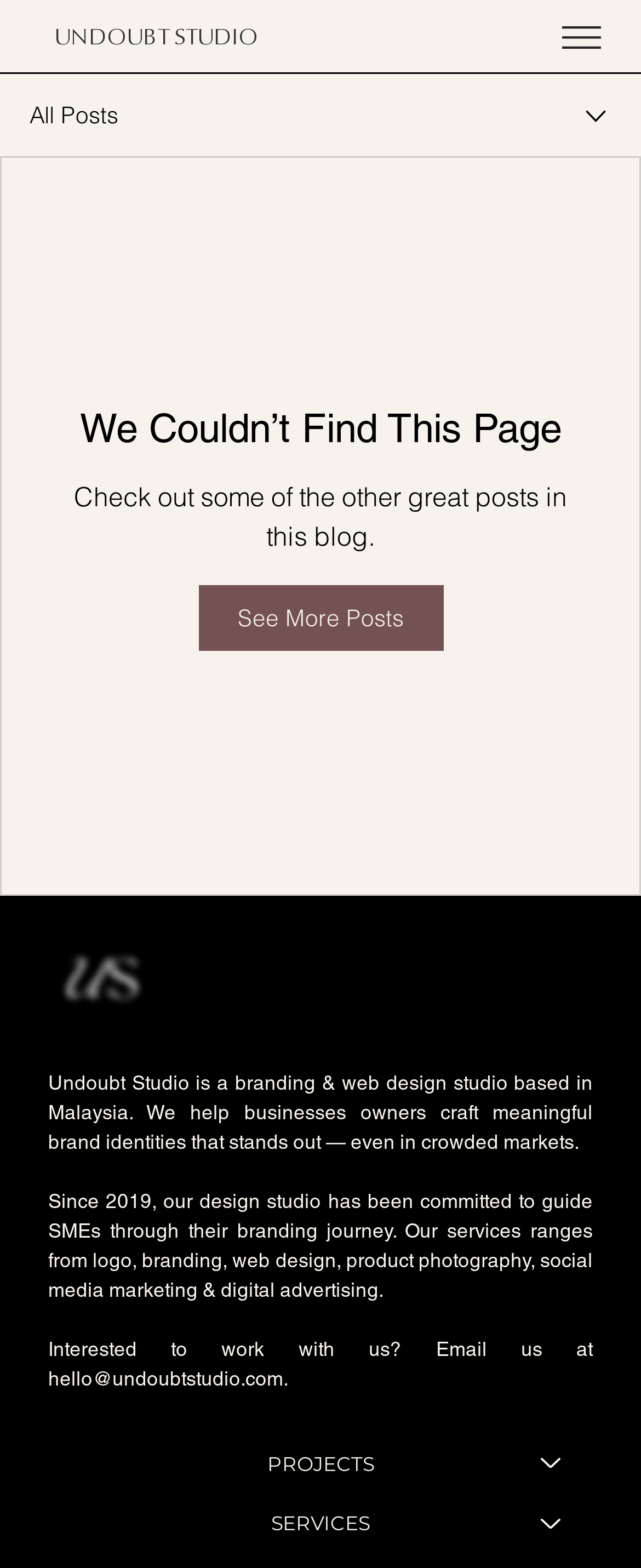What is the name of the studio?
Look at the image and respond with a one-word or short phrase answer.

Undoubt Studio